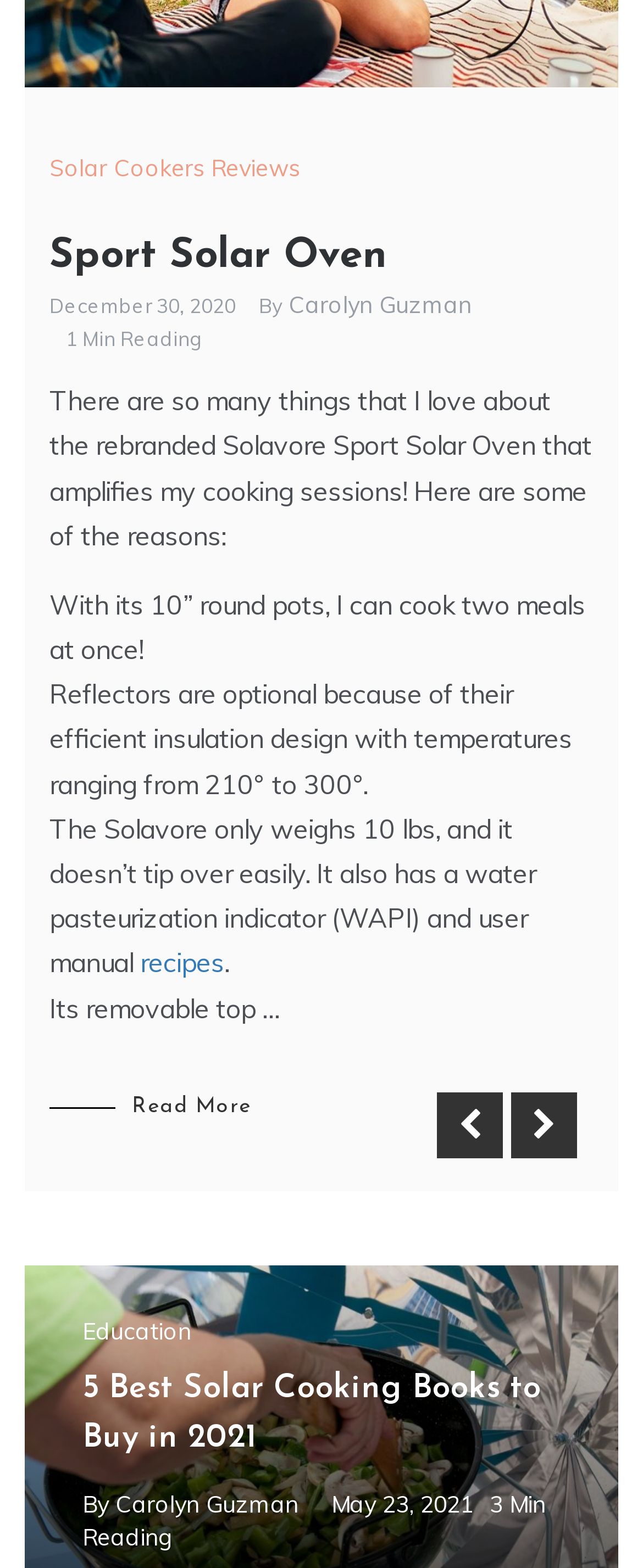Determine the bounding box coordinates of the clickable element necessary to fulfill the instruction: "Go to the 'Education' page". Provide the coordinates as four float numbers within the 0 to 1 range, i.e., [left, top, right, bottom].

[0.128, 0.847, 0.31, 0.866]